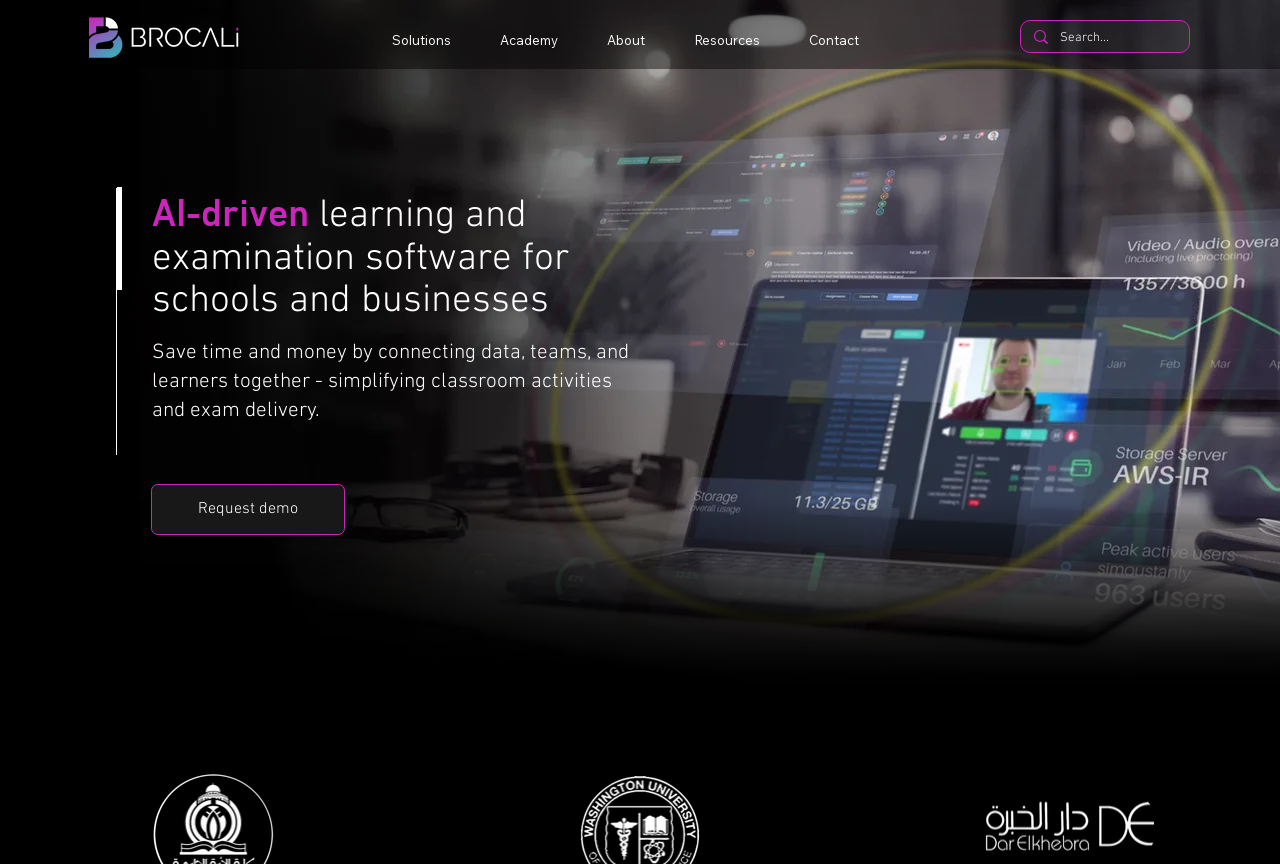What is the main function of the 'Solutions' button?
Using the details shown in the screenshot, provide a comprehensive answer to the question.

The 'Solutions' button is a navigation element located at the top of the webpage, and it has a 'hasPopup' property set to 'menu' and 'expanded' set to 'False'. This indicates that the button has a popup menu that can be expanded when clicked, likely providing a list of solutions related to the AI-driven learning and examination software.